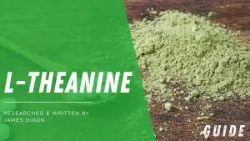Carefully observe the image and respond to the question with a detailed answer:
What is the purpose of L-Theanine?

This visual captures the essence of L-Theanine as a supplement designed to enhance cognitive function and promote relaxation, appealing to those interested in natural health resources.